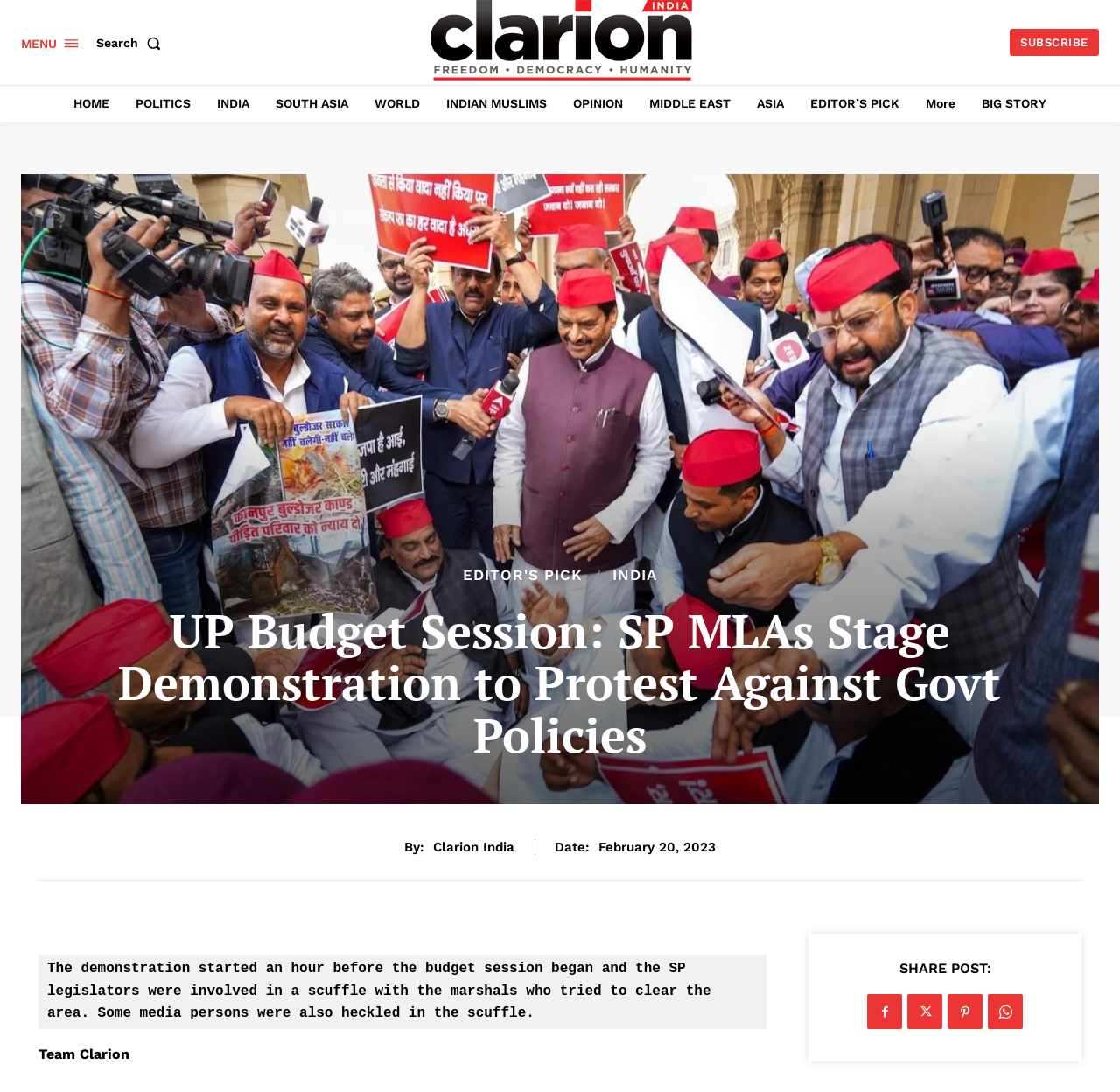What is the function of the buttons at the bottom of the webpage?
Answer the question with a detailed explanation, including all necessary information.

The buttons at the bottom of the webpage, represented by icons, are likely used for sharing the news article on social media platforms.